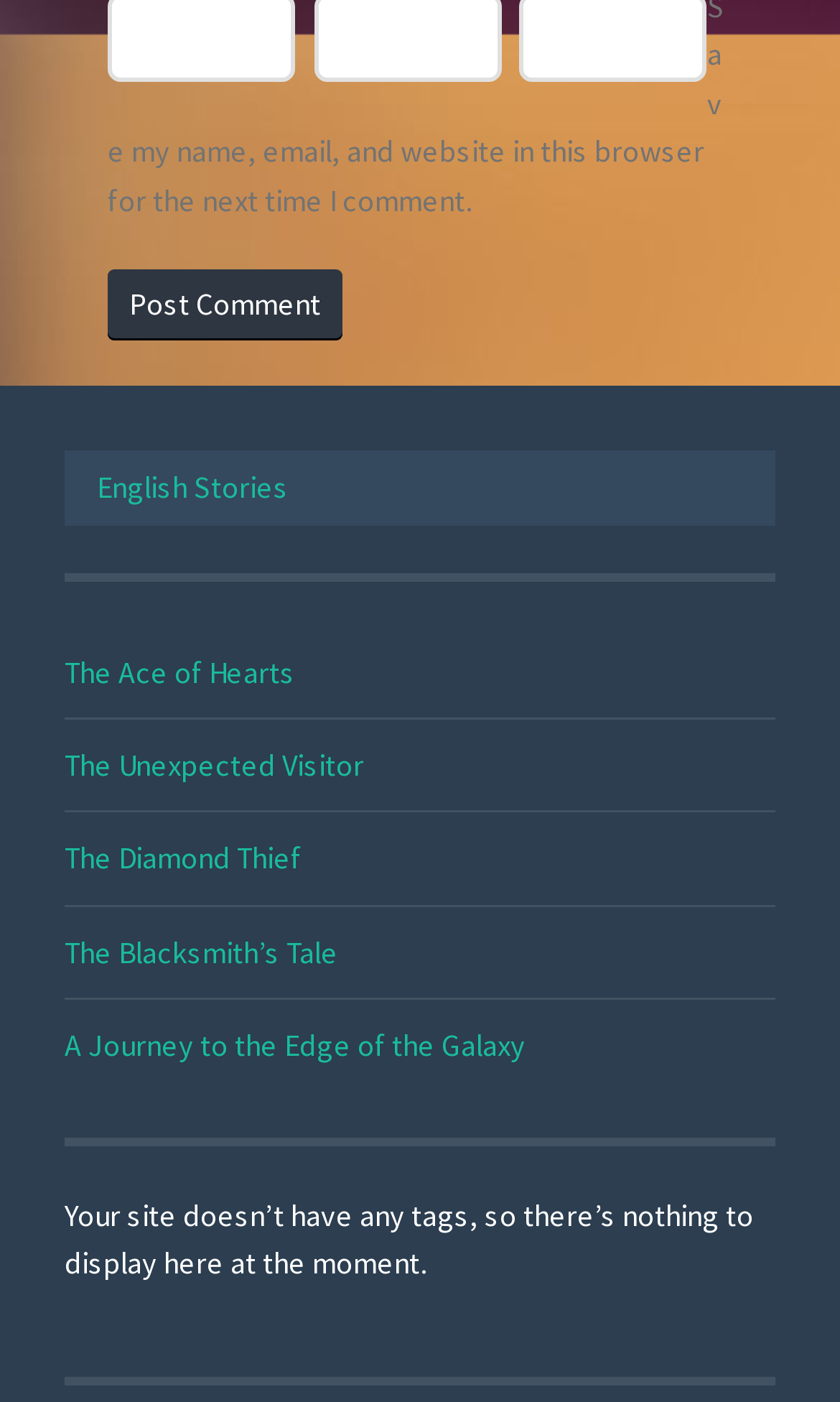Can you find the bounding box coordinates for the UI element given this description: "The Blacksmith’s Tale"? Provide the coordinates as four float numbers between 0 and 1: [left, top, right, bottom].

[0.077, 0.665, 0.403, 0.693]